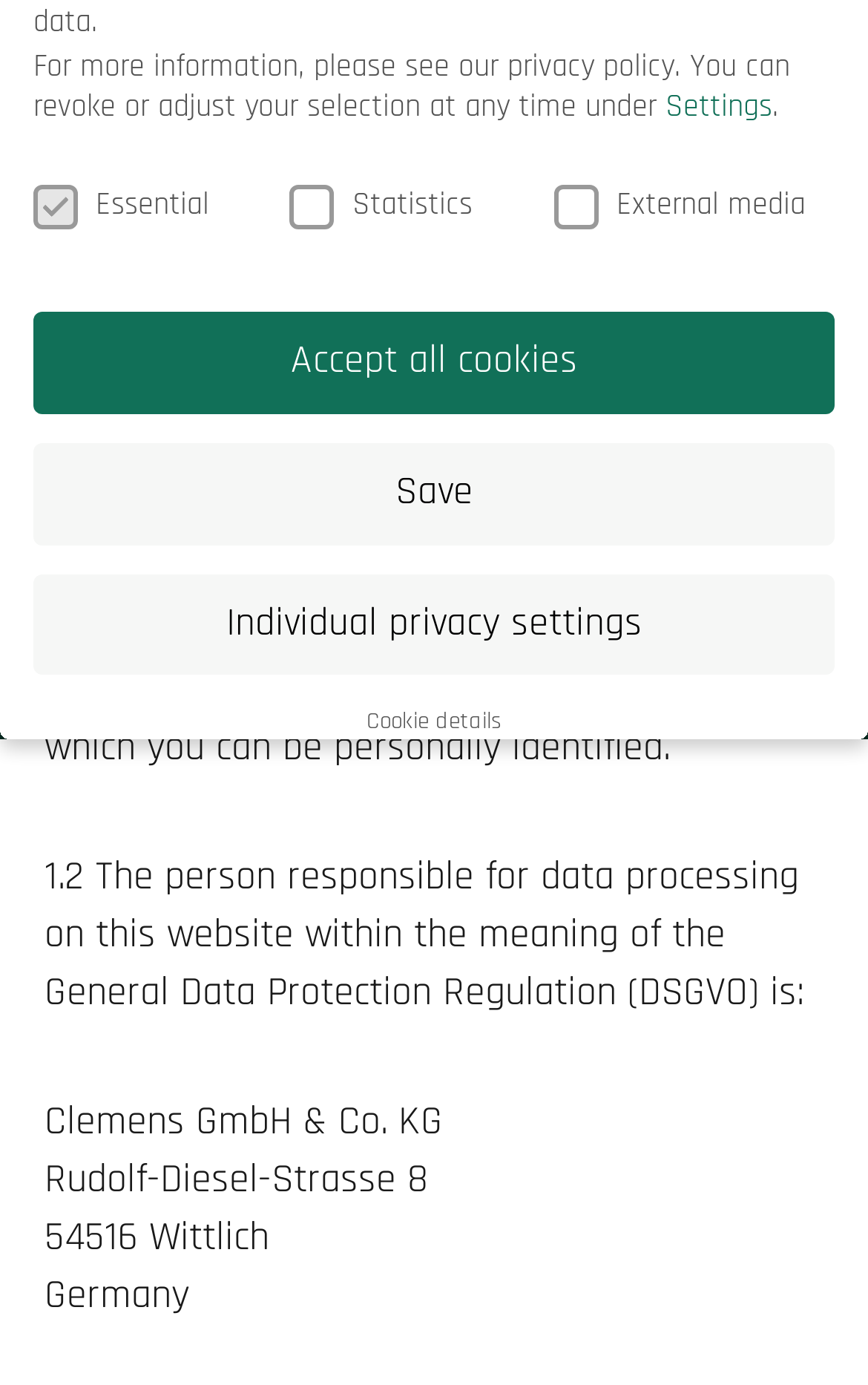Identify and provide the bounding box coordinates of the UI element described: "Save". The coordinates should be formatted as [left, top, right, bottom], with each number being a float between 0 and 1.

[0.038, 0.319, 0.962, 0.393]